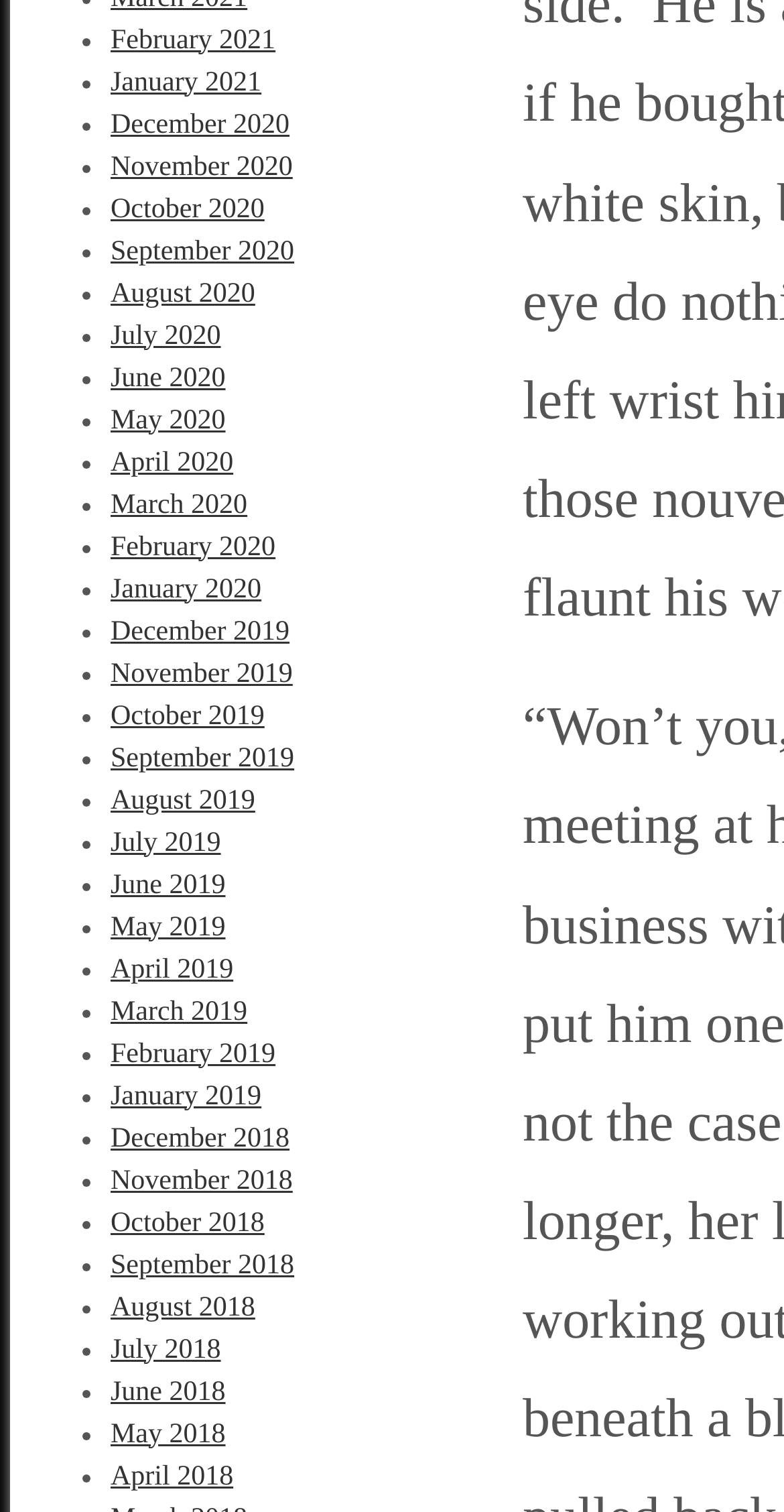How many list markers are on the webpage?
Refer to the image and give a detailed response to the question.

I counted the number of list markers (•) on the webpage and found that there are 36 list markers, each corresponding to a month listed.